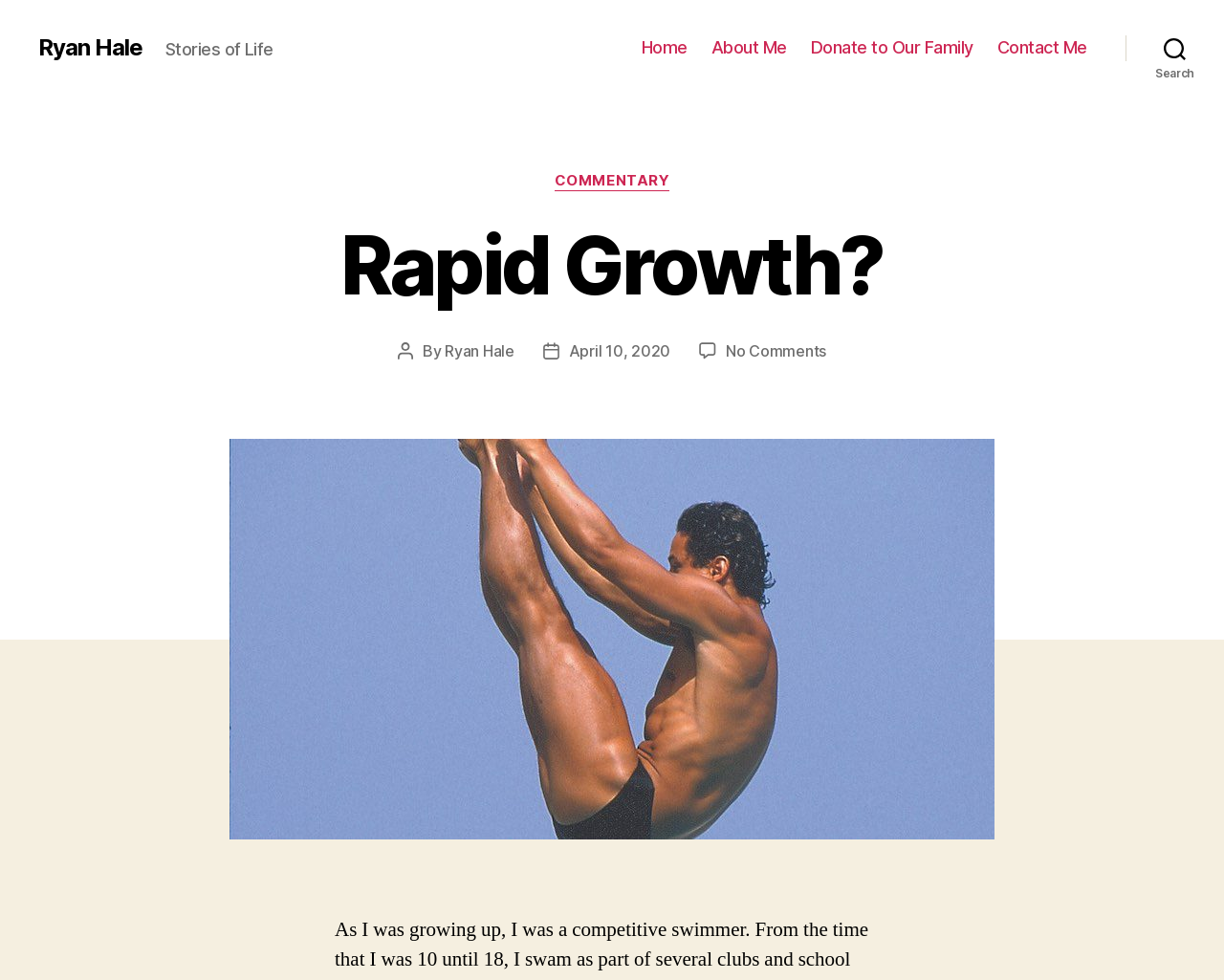Identify the bounding box coordinates for the UI element that matches this description: "No Comments on Rapid Growth?".

[0.593, 0.349, 0.675, 0.368]